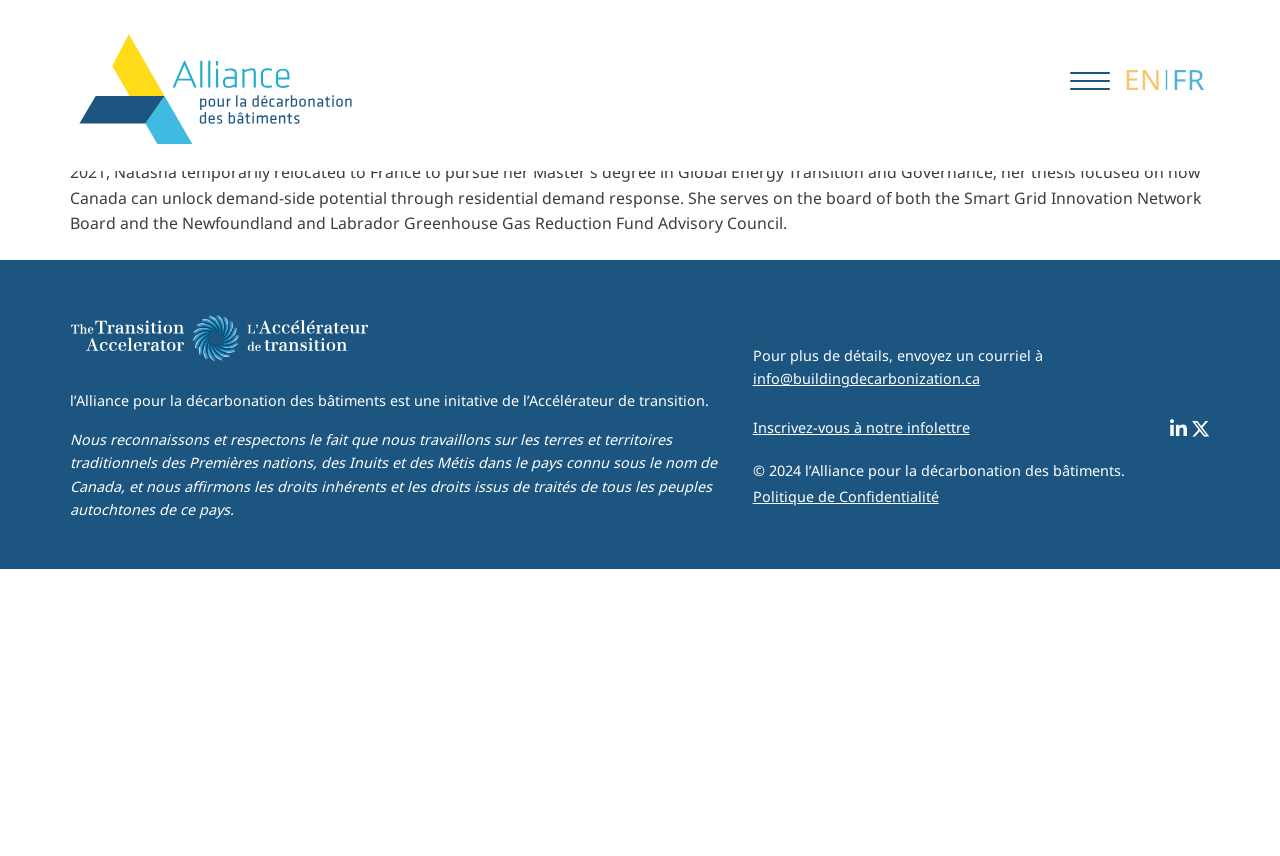Can you give a comprehensive explanation to the question given the content of the image?
What is the year of copyright mentioned on the webpage?

The webpage displays a copyright notice, '© 2024 l’Alliance pour la décarbonation des bâtiments', indicating that the year of copyright is 2024.